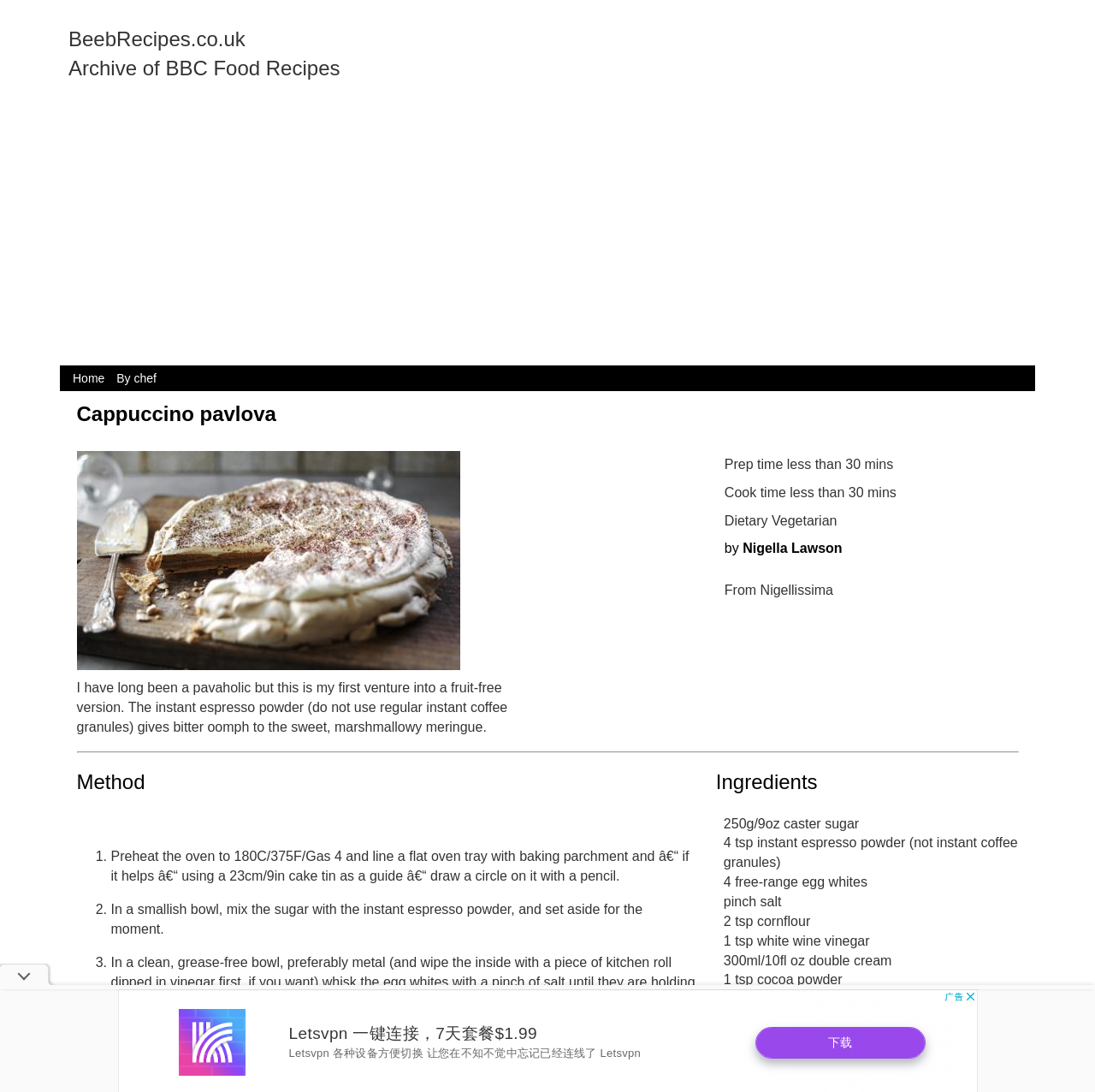Give a short answer to this question using one word or a phrase:
Who is the chef of this recipe?

Nigella Lawson